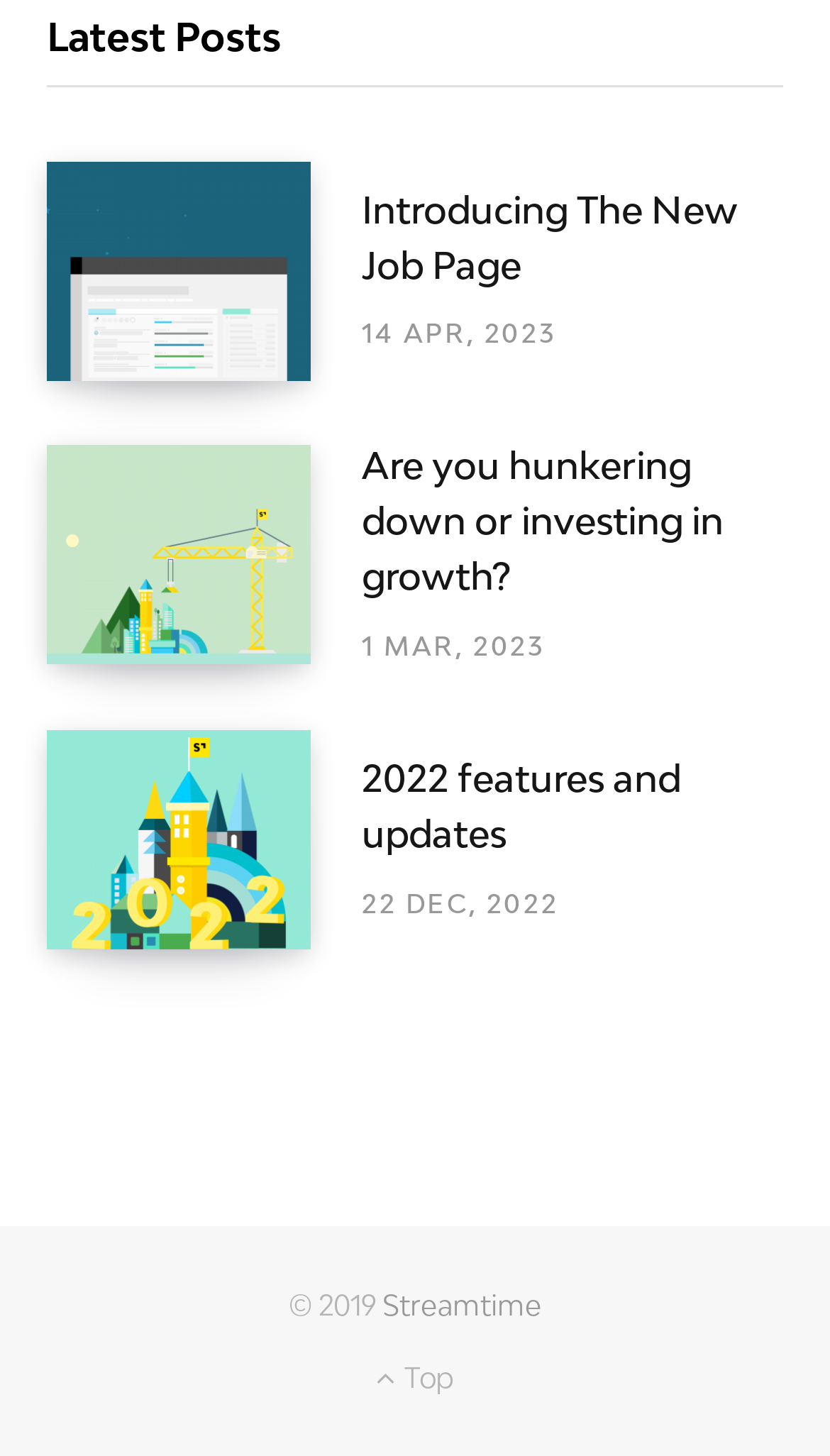Please identify the bounding box coordinates of the element on the webpage that should be clicked to follow this instruction: "Check the date '14 APR, 2023'". The bounding box coordinates should be given as four float numbers between 0 and 1, formatted as [left, top, right, bottom].

[0.436, 0.218, 0.67, 0.24]